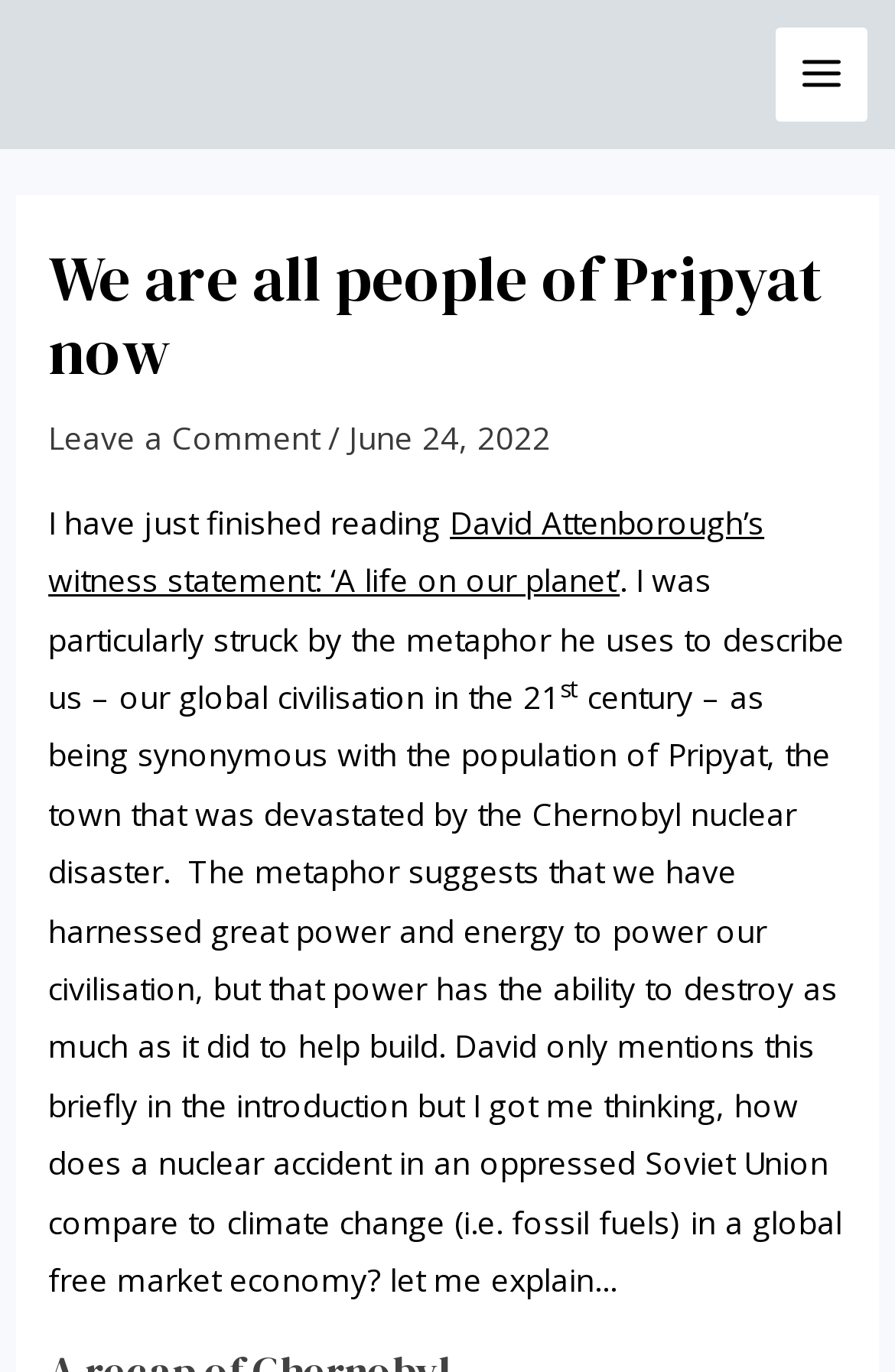What is the metaphor used to describe global civilisation?
Look at the screenshot and respond with one word or a short phrase.

Pripyat